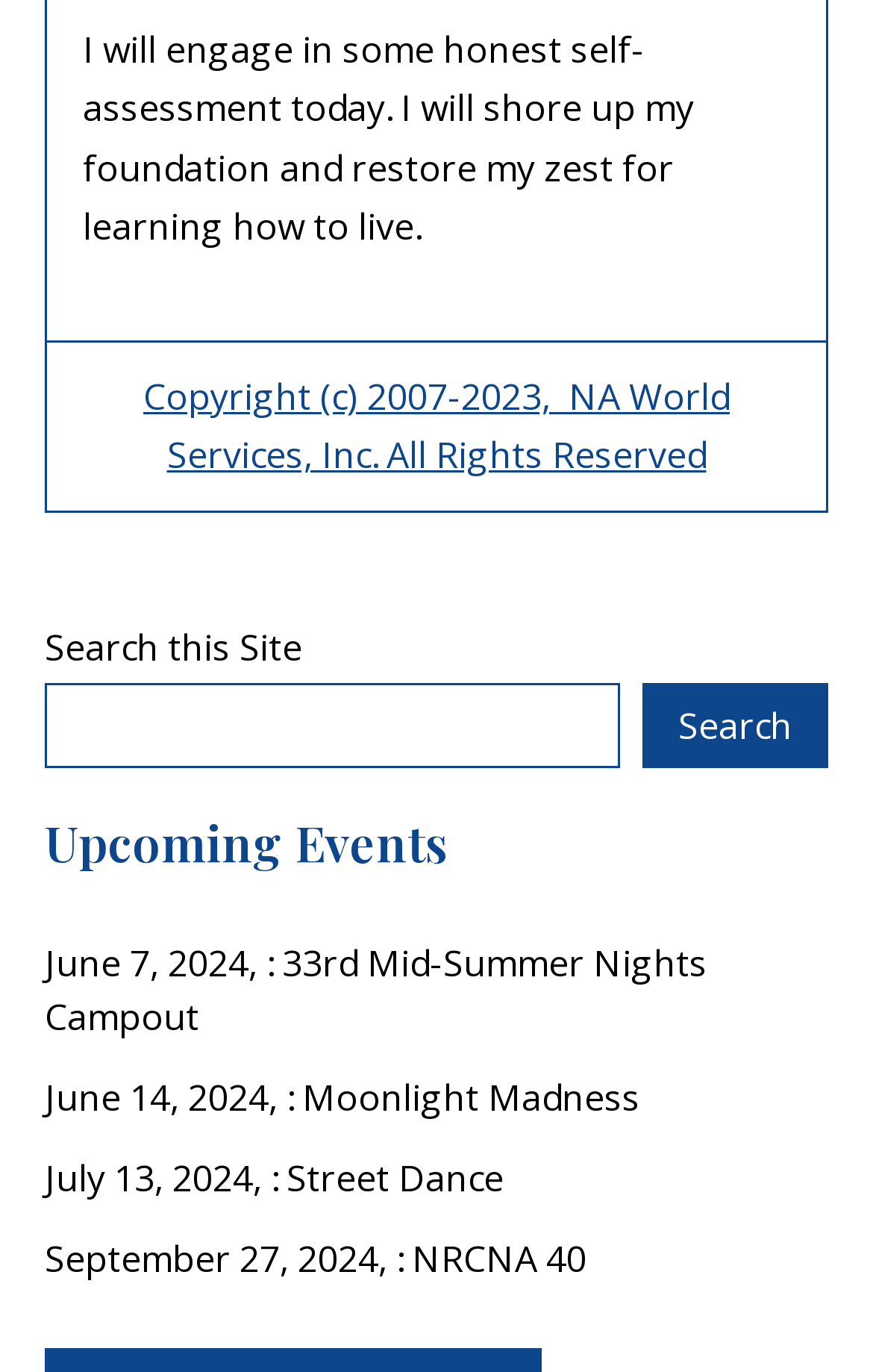Find the bounding box coordinates for the HTML element described in this sentence: "parent_node: Search name="s"". Provide the coordinates as four float numbers between 0 and 1, in the format [left, top, right, bottom].

[0.051, 0.498, 0.71, 0.561]